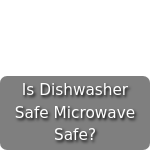Give a detailed account of everything present in the image.

The image features a button labeled "Is Dishwasher Safe Microwave Safe?" This stands as a query about the compatibility of dishwashers and microwaves with various materials. It suggests a focus on kitchen safety and usability, particularly in the context of household appliances. This inquiry is vital for users who want to know whether their kitchenware can withstand the cleaning and heating conditions of these appliances, ensuring both convenience and safety in food preparation and cleaning processes.